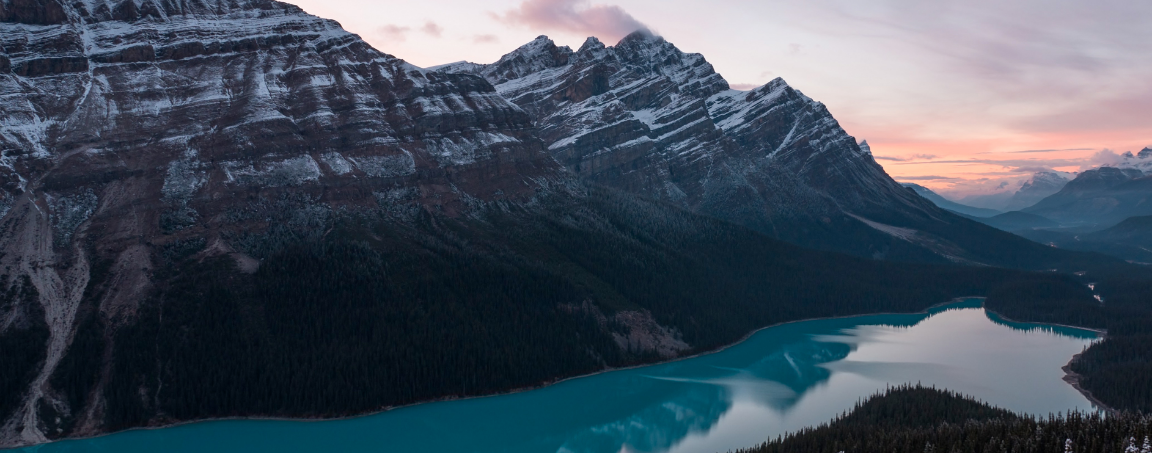What type of trees are found in the lower elevations?
Refer to the image and give a detailed answer to the question.

The dense forests blanketing the lower elevations are composed of evergreen trees, which are trees that retain their leaves year-round, creating a striking contrast against the rugged mountain terrain.